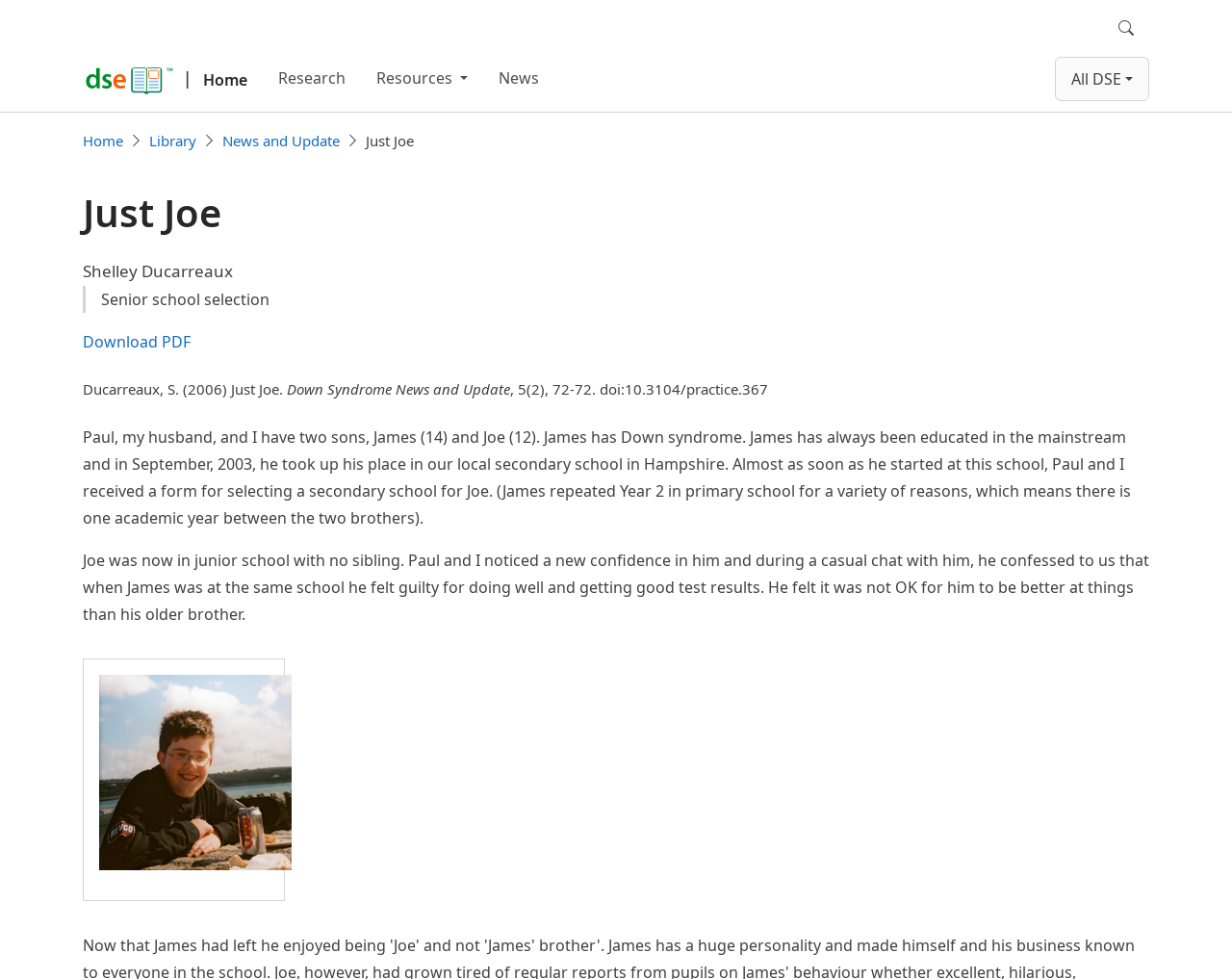Using the given description, provide the bounding box coordinates formatted as (top-left x, top-left y, bottom-right x, bottom-right y), with all values being floating point numbers between 0 and 1. Description: Search

[0.895, 0.007, 0.933, 0.05]